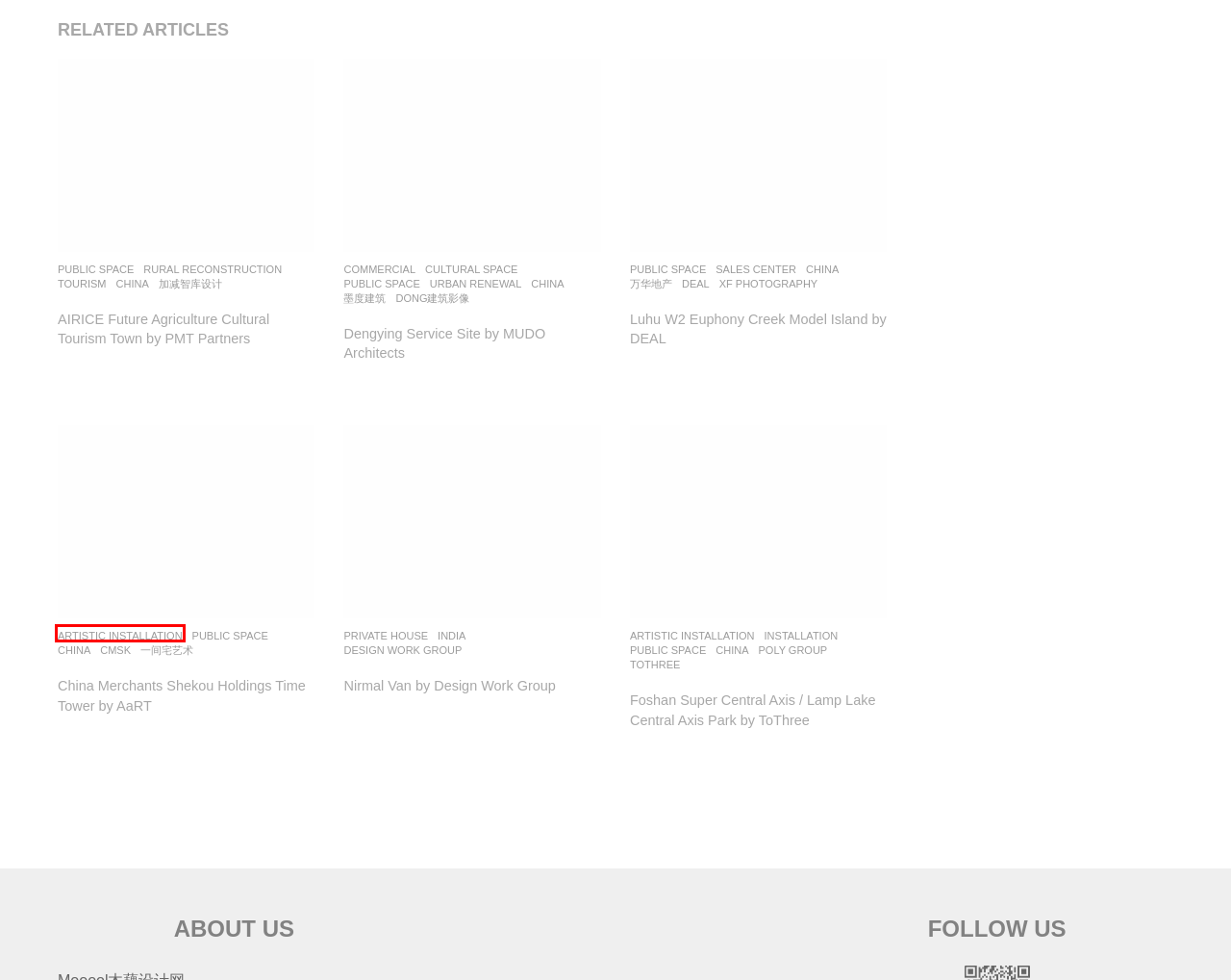After examining the screenshot of a webpage with a red bounding box, choose the most accurate webpage description that corresponds to the new page after clicking the element inside the red box. Here are the candidates:
A. Nirmal Van by Design Work Group – mooool
B. 墨度建筑 – mooool
C. artistic installation – mooool
D. Rural Reconstruction – mooool
E. Tourism – mooool
F. 一间宅艺术 – mooool
G. xf photography – mooool
H. Dengying Service Site by MUDO Architects – mooool

C